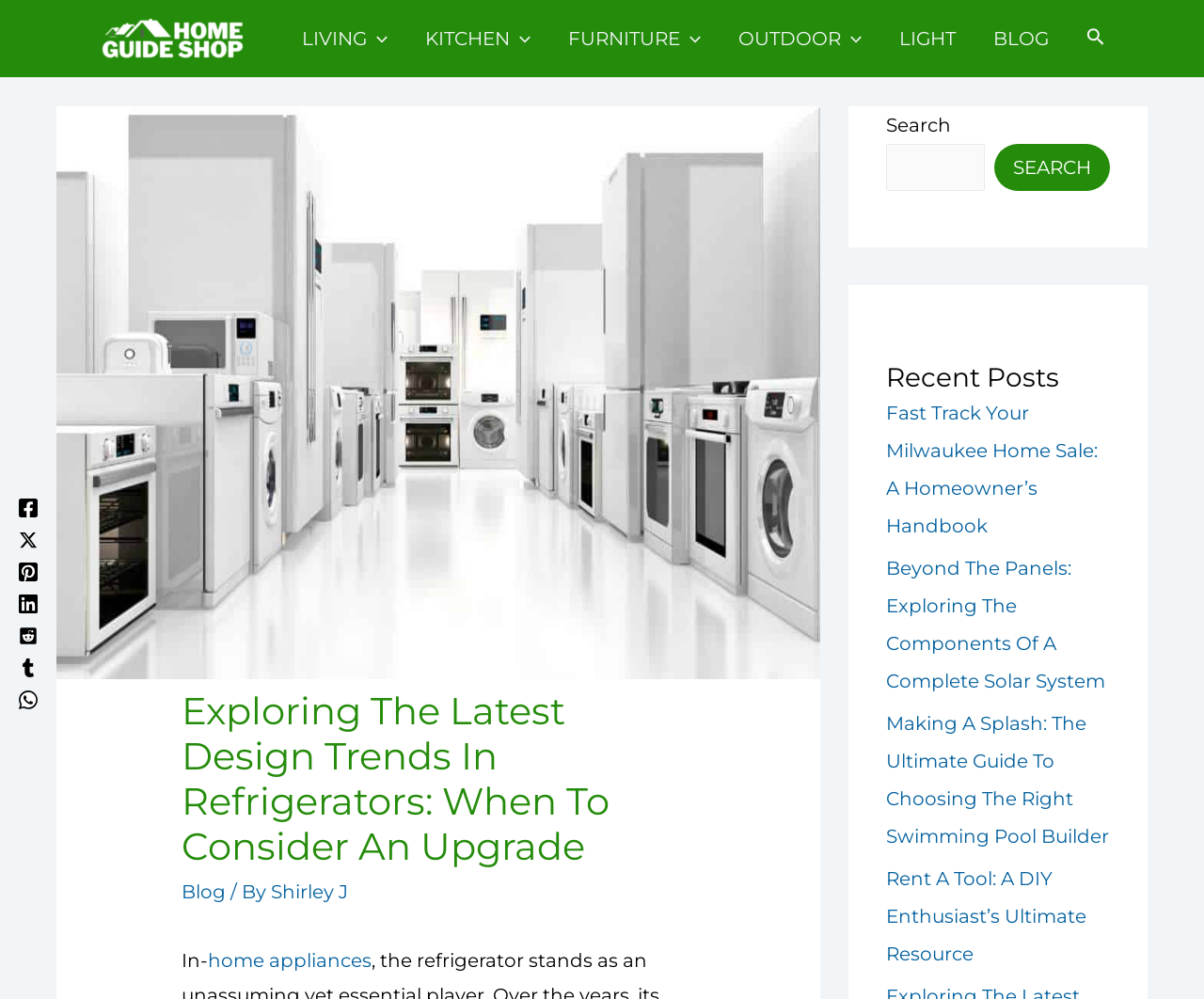Provide a brief response to the question using a single word or phrase: 
How many menu toggles are available in the primary menu?

4